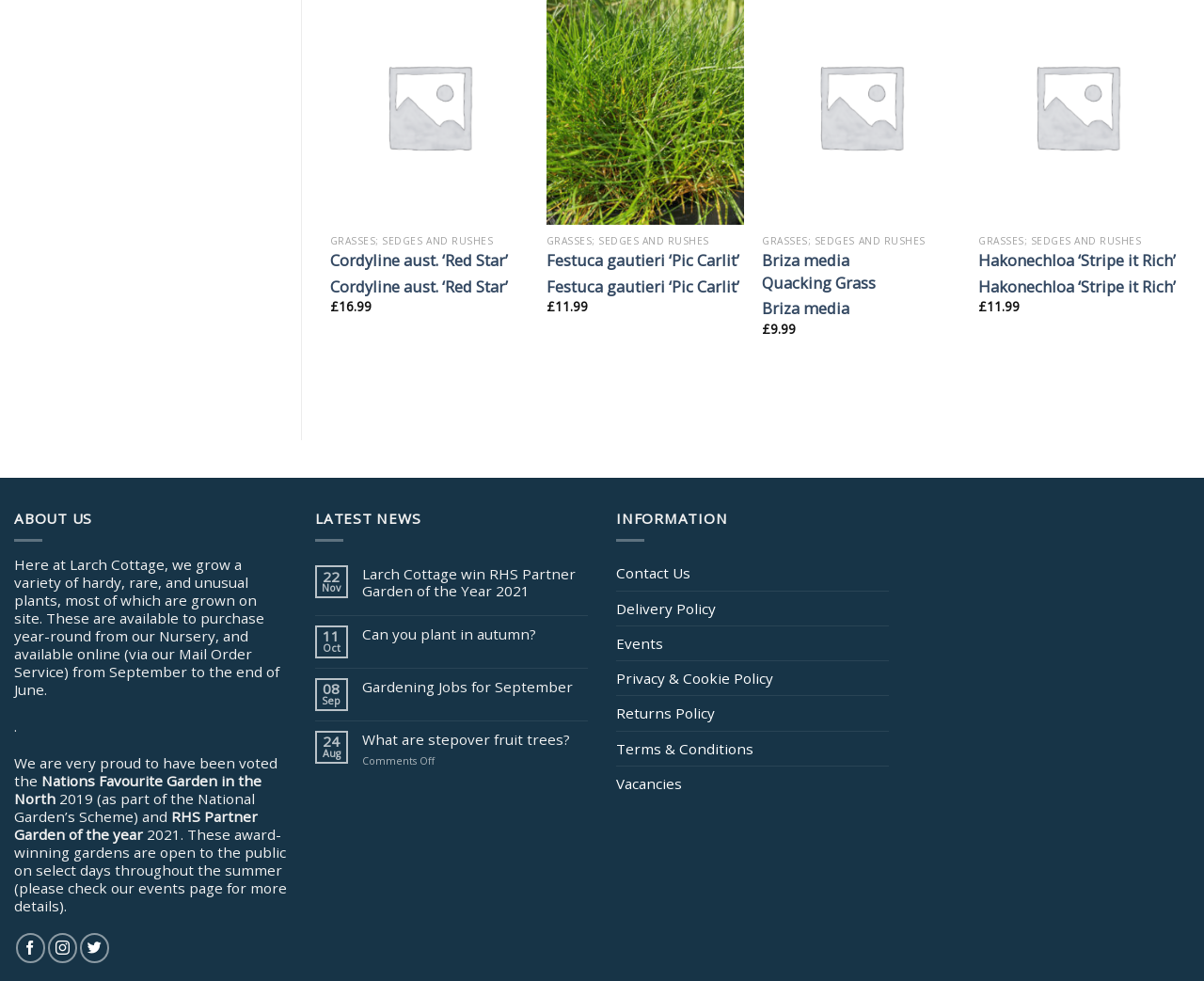Respond to the question below with a single word or phrase: How can someone contact Larch Cottage?

Through the 'Contact Us' link